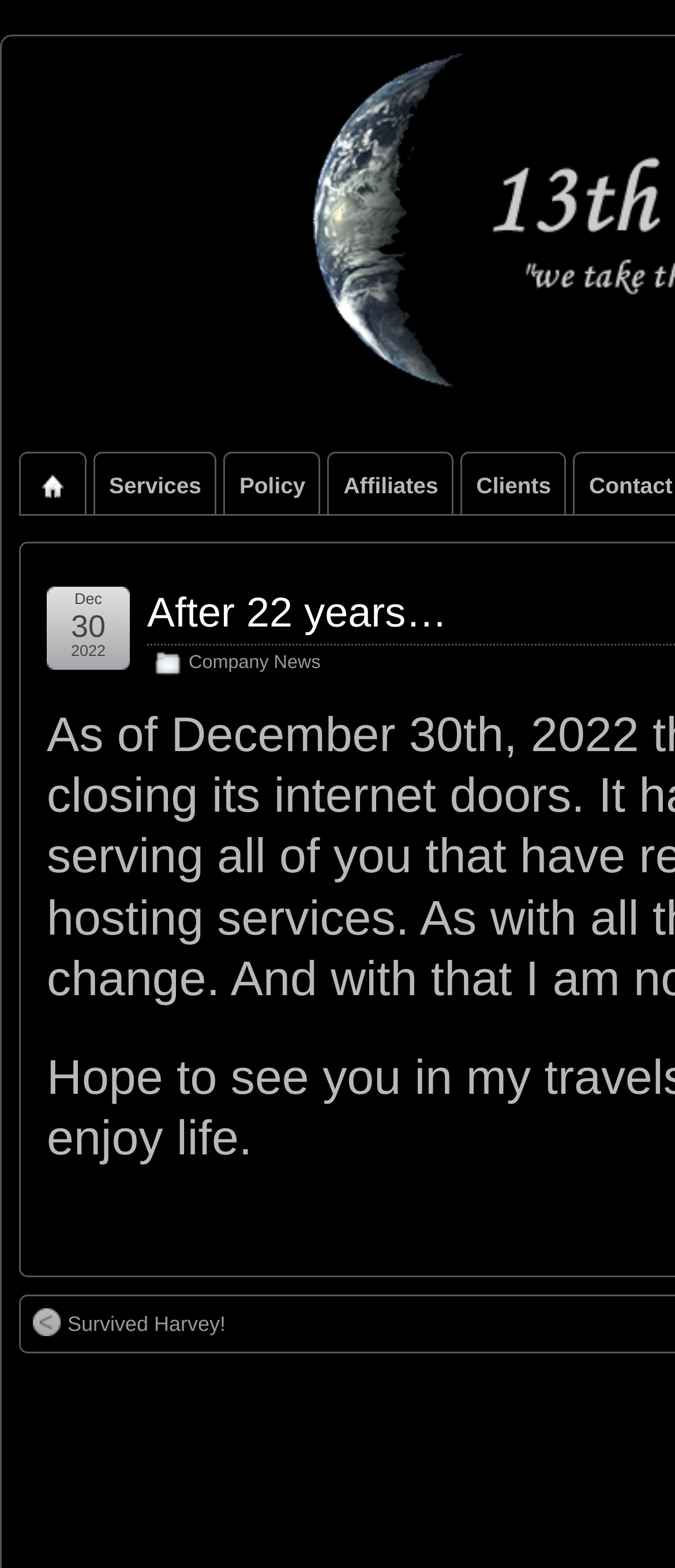Please provide the main heading of the webpage content.

After 22 years…